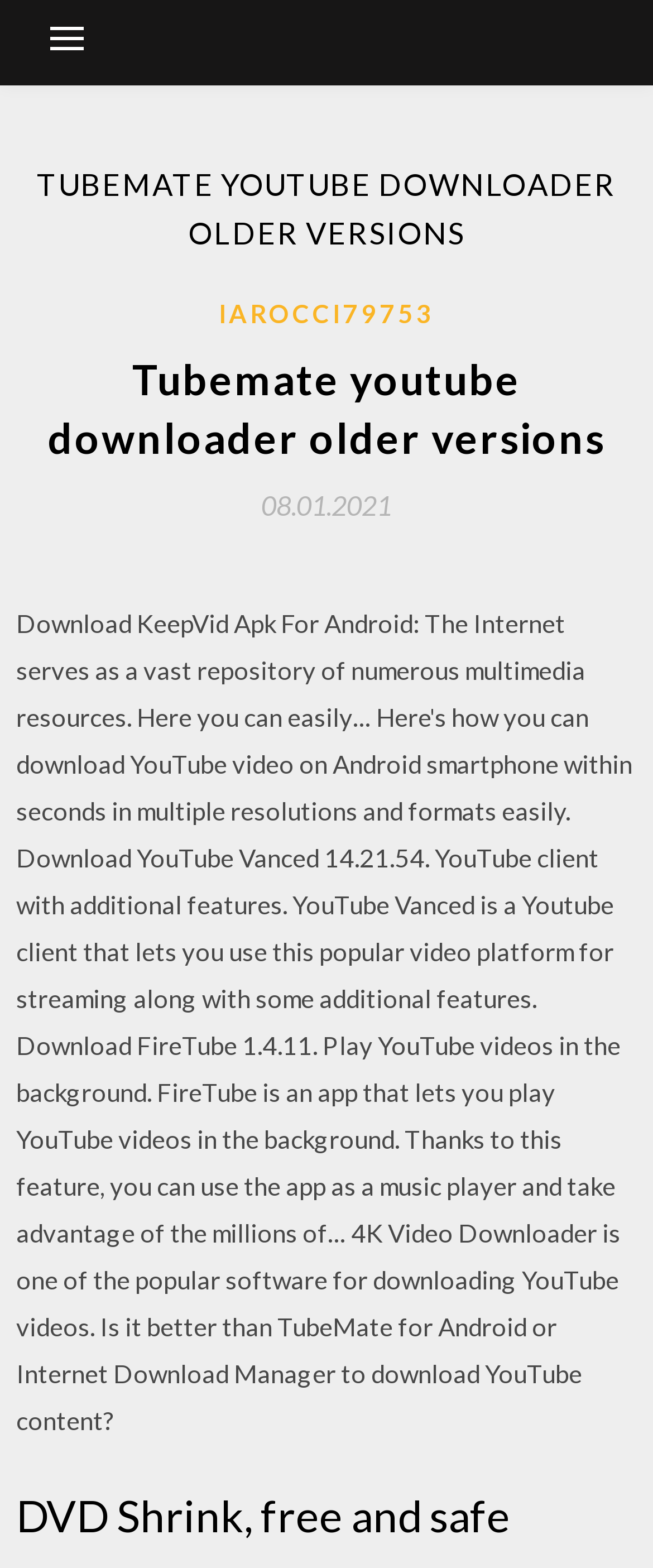What is the main title displayed on this webpage?

TUBEMATE YOUTUBE DOWNLOADER OLDER VERSIONS